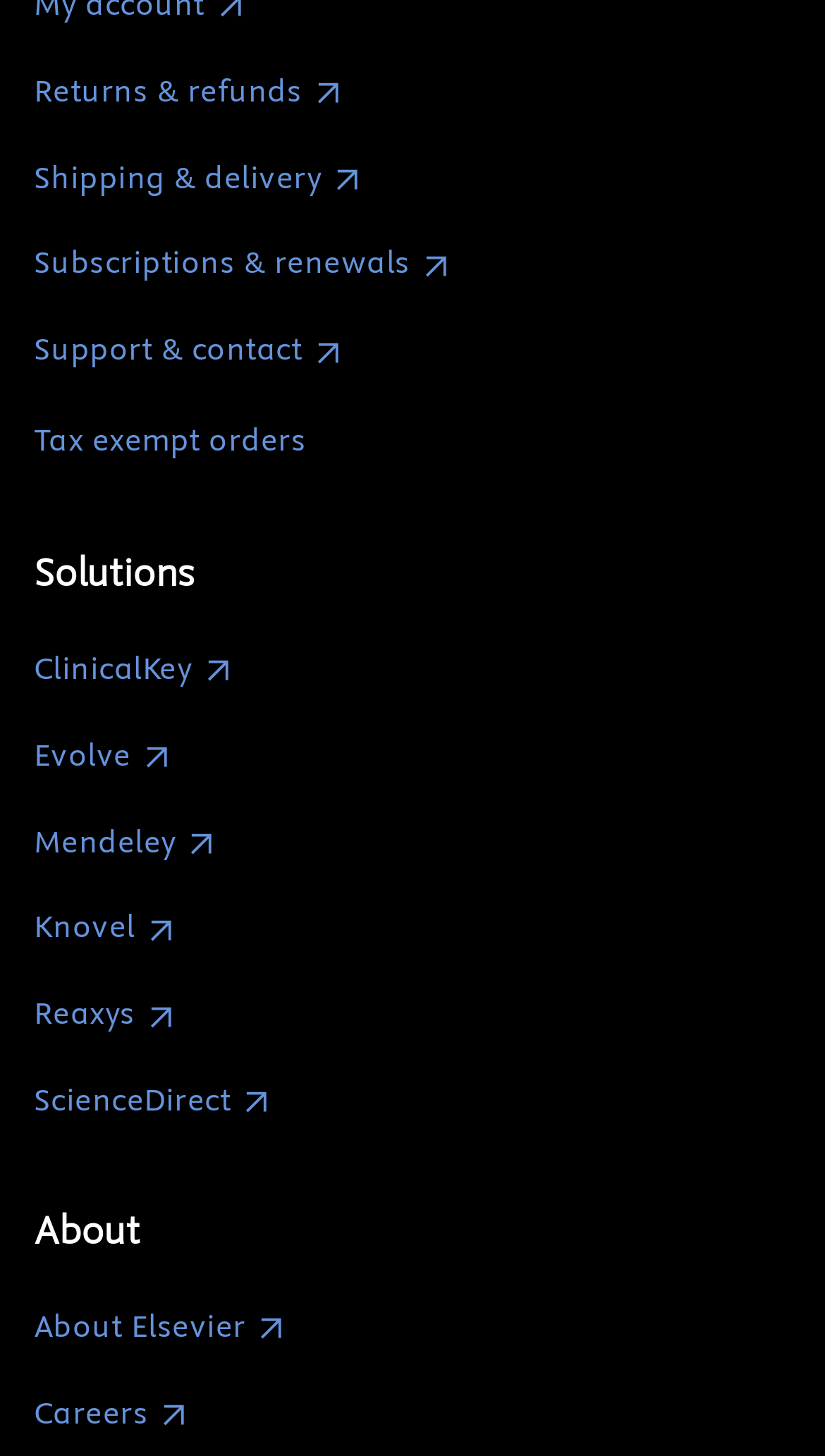Determine the bounding box coordinates for the area you should click to complete the following instruction: "View careers opportunities".

[0.041, 0.955, 0.349, 0.986]